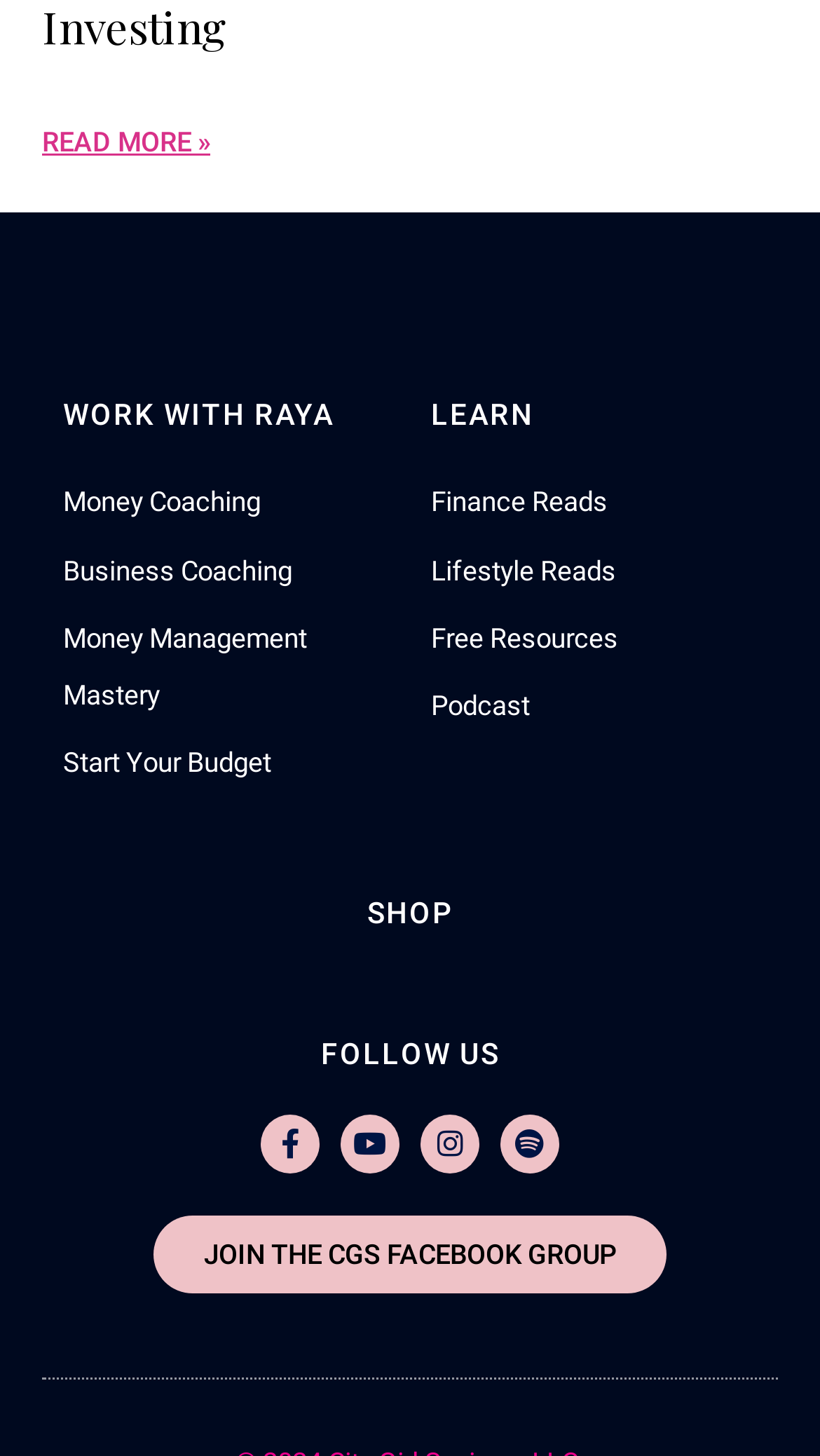What is the main category of services offered by Raya?
Carefully examine the image and provide a detailed answer to the question.

Based on the links provided under the 'WORK WITH RAYA' heading, it appears that Raya offers coaching and management services, including money coaching, business coaching, and money management mastery.